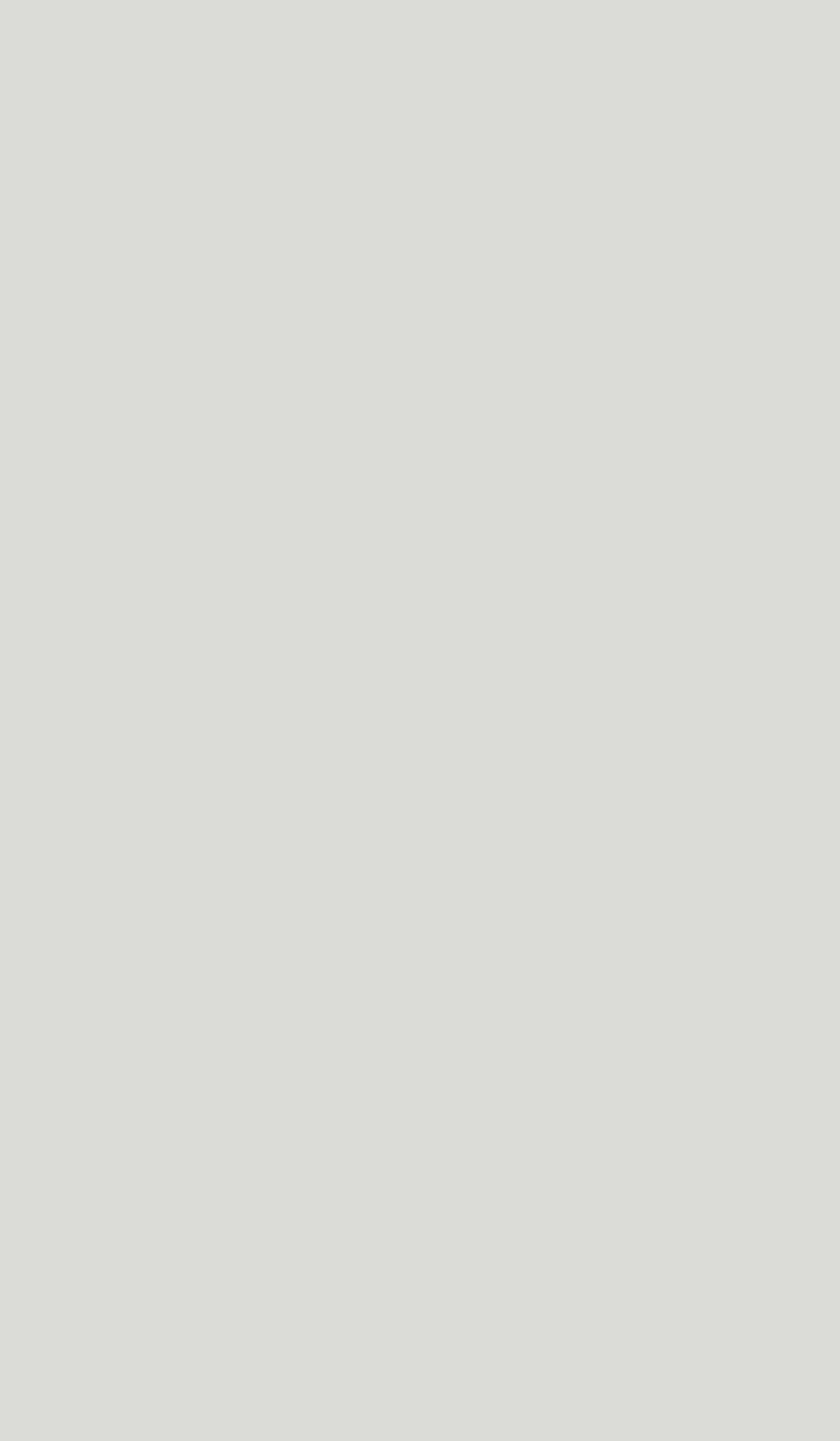Pinpoint the bounding box coordinates of the clickable element needed to complete the instruction: "Check GRANDE STUDIO". The coordinates should be provided as four float numbers between 0 and 1: [left, top, right, bottom].

[0.299, 0.743, 0.701, 0.782]